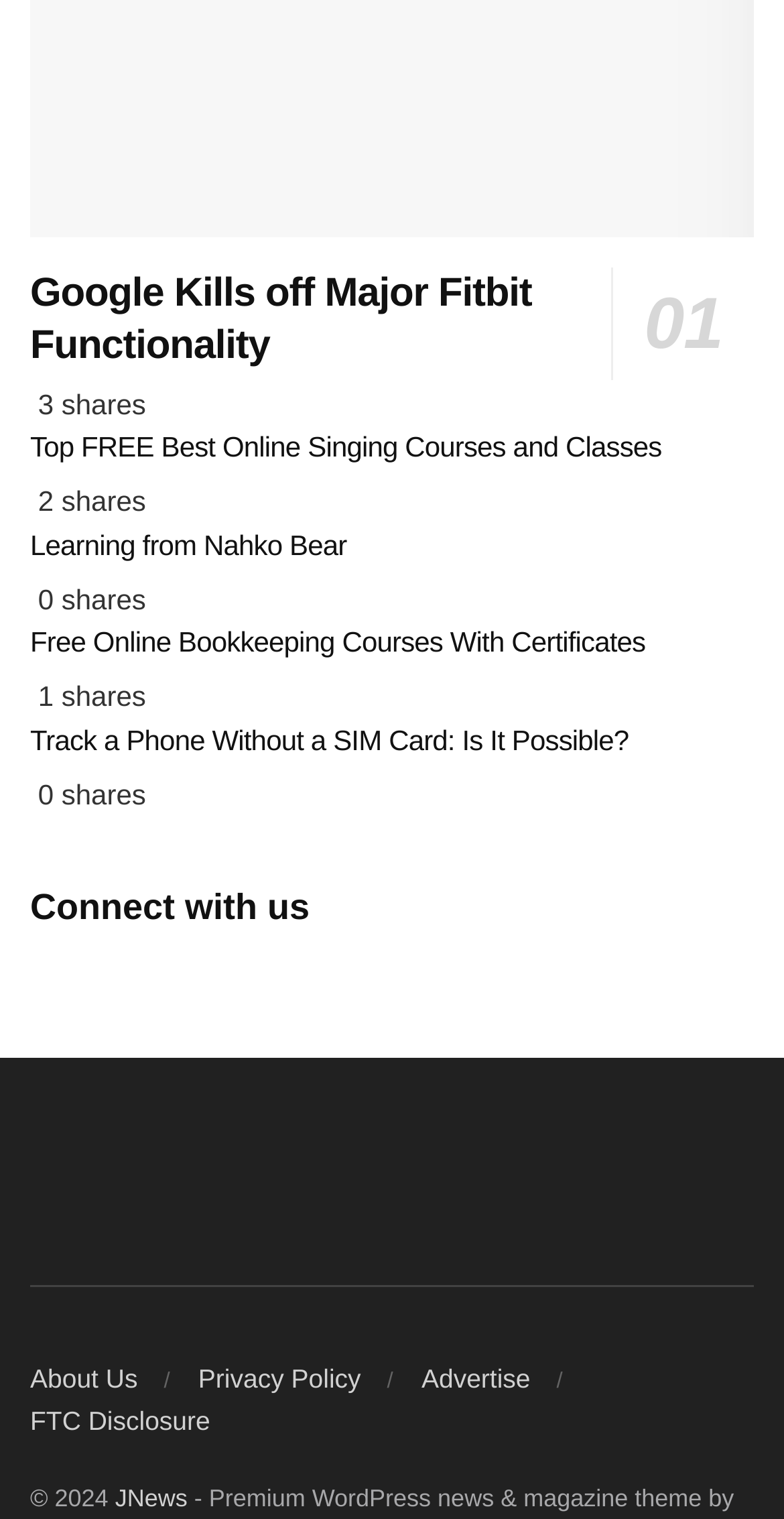Could you locate the bounding box coordinates for the section that should be clicked to accomplish this task: "Check the 'FTC Disclosure'".

[0.038, 0.925, 0.268, 0.945]